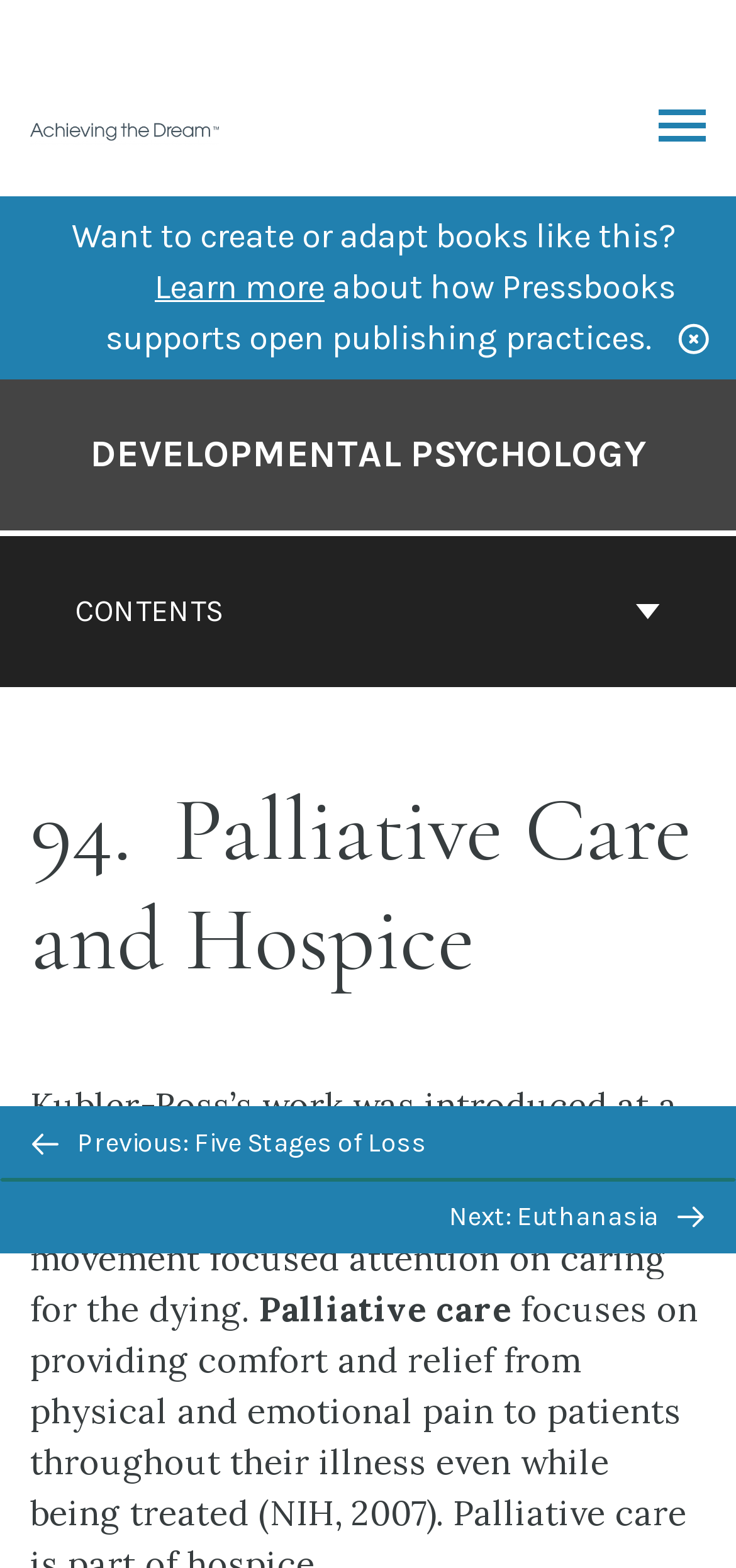Pinpoint the bounding box coordinates of the element to be clicked to execute the instruction: "Navigate to the previous page: Five Stages of Loss".

[0.0, 0.705, 1.0, 0.752]